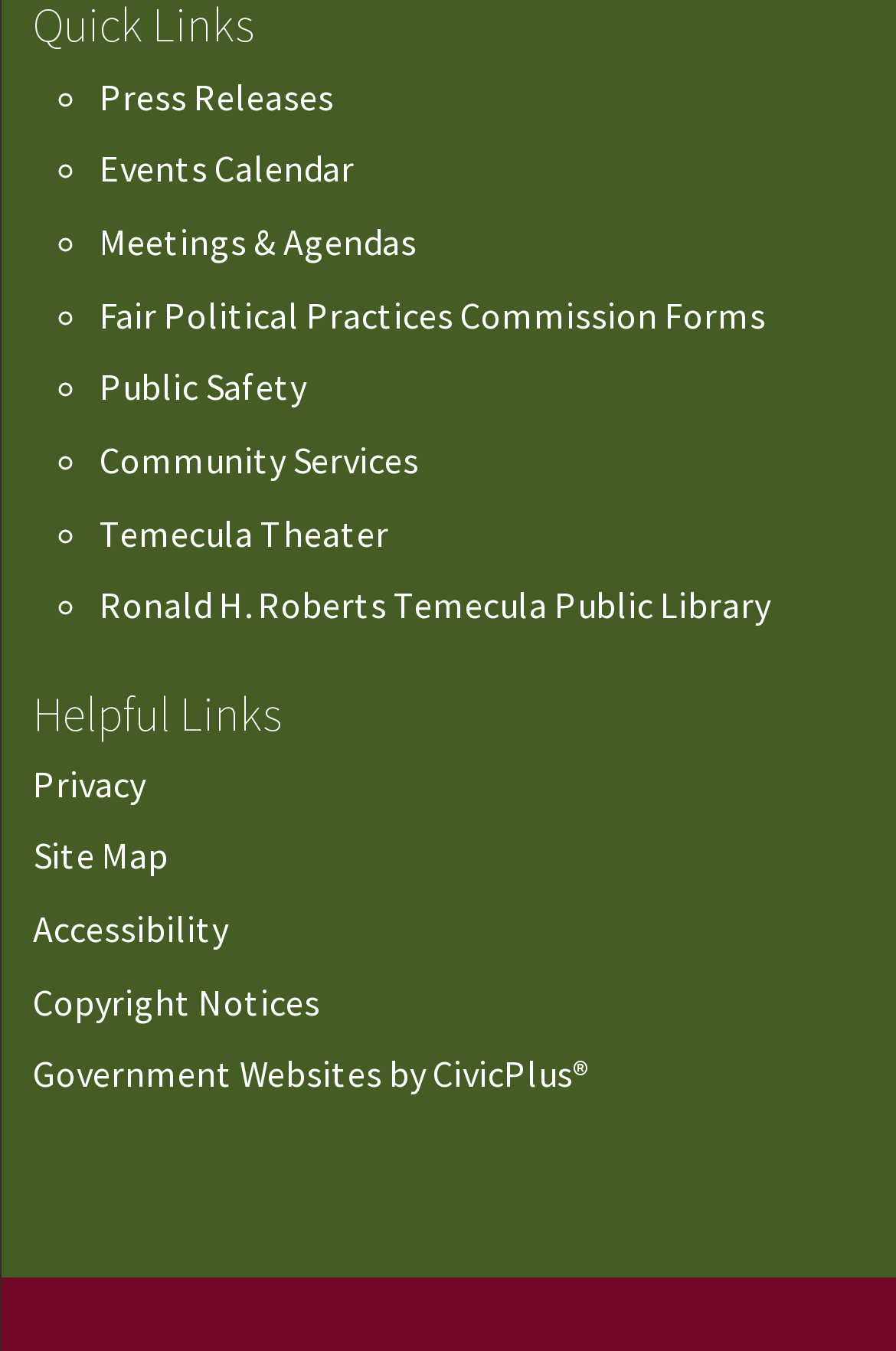Please specify the bounding box coordinates of the clickable region necessary for completing the following instruction: "Access Fair Political Practices Commission Forms". The coordinates must consist of four float numbers between 0 and 1, i.e., [left, top, right, bottom].

[0.111, 0.216, 0.854, 0.25]